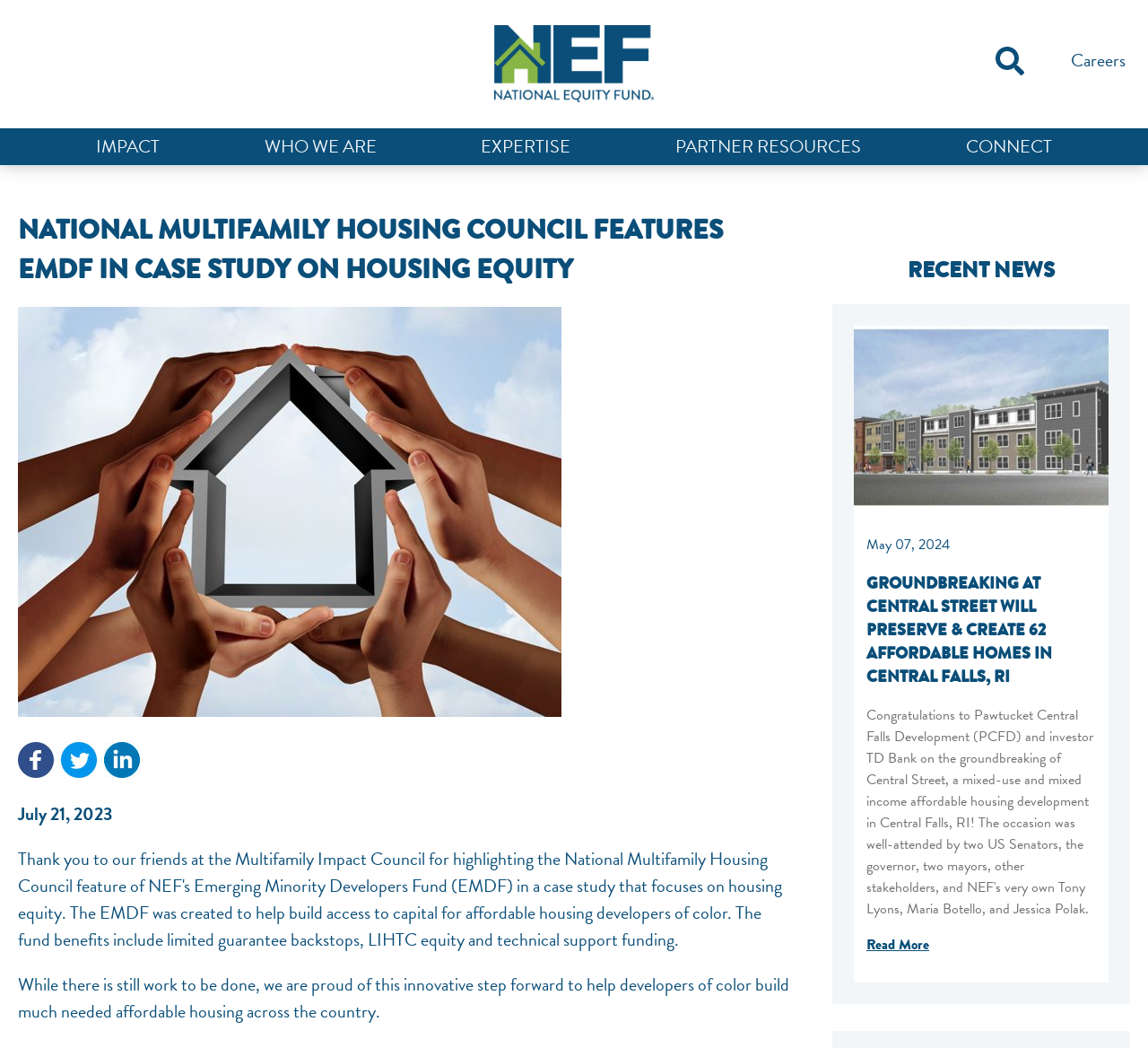Please provide a brief answer to the following inquiry using a single word or phrase:
What is the name of the organization featured in the case study?

National Equity Fund